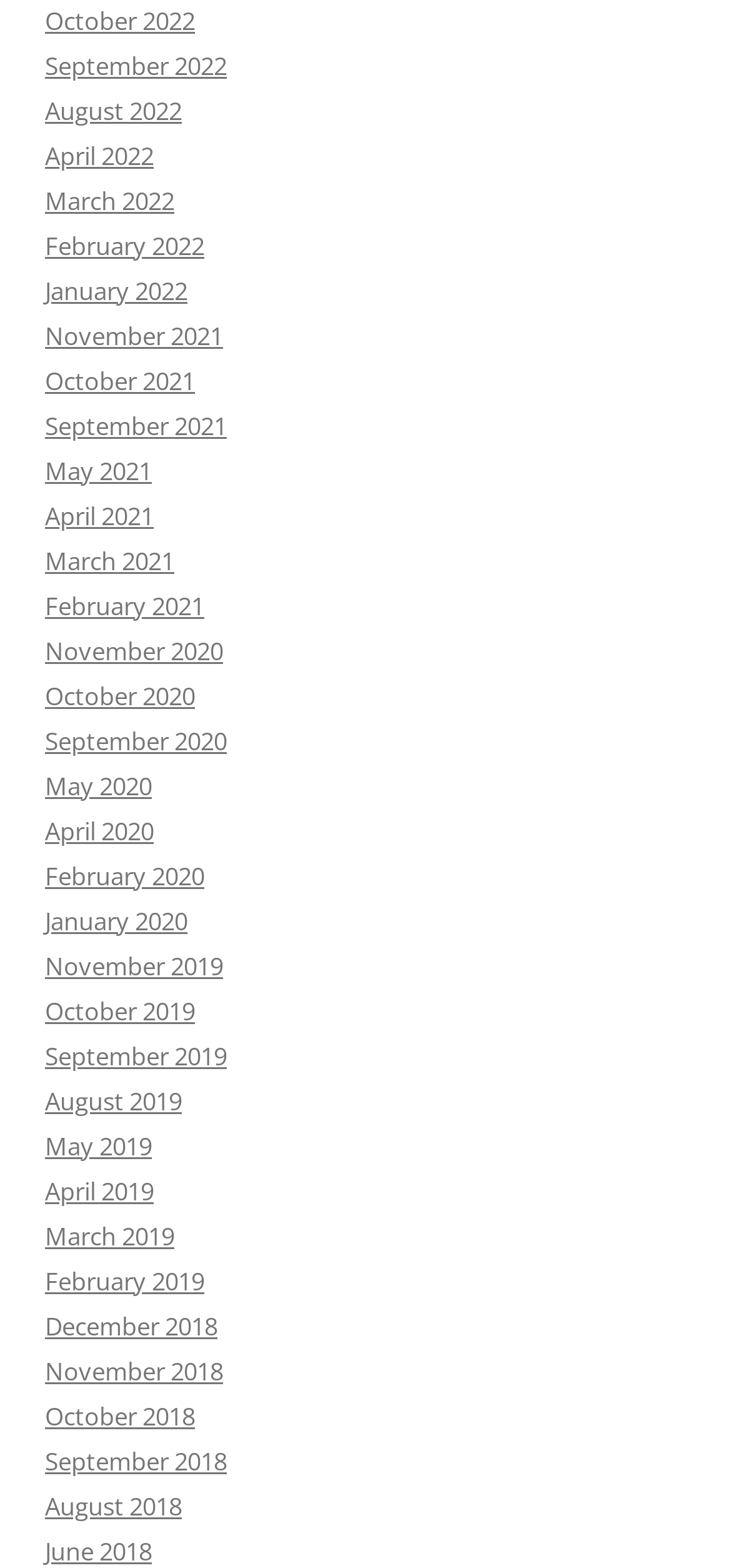Find the bounding box coordinates of the element to click in order to complete the given instruction: "search news."

None